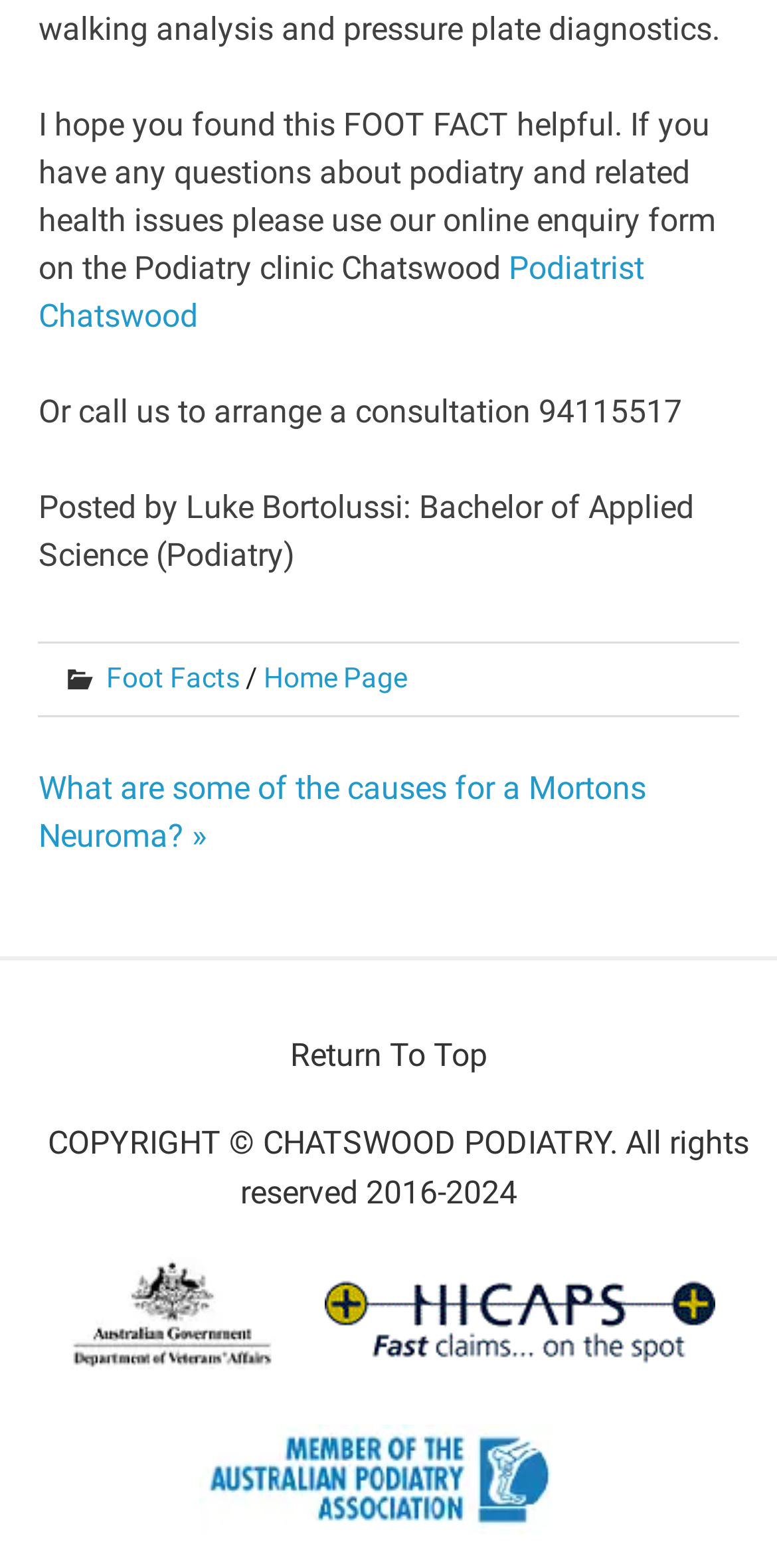How can you contact the clinic?
Refer to the image and answer the question using a single word or phrase.

Call 94115517 or use online enquiry form